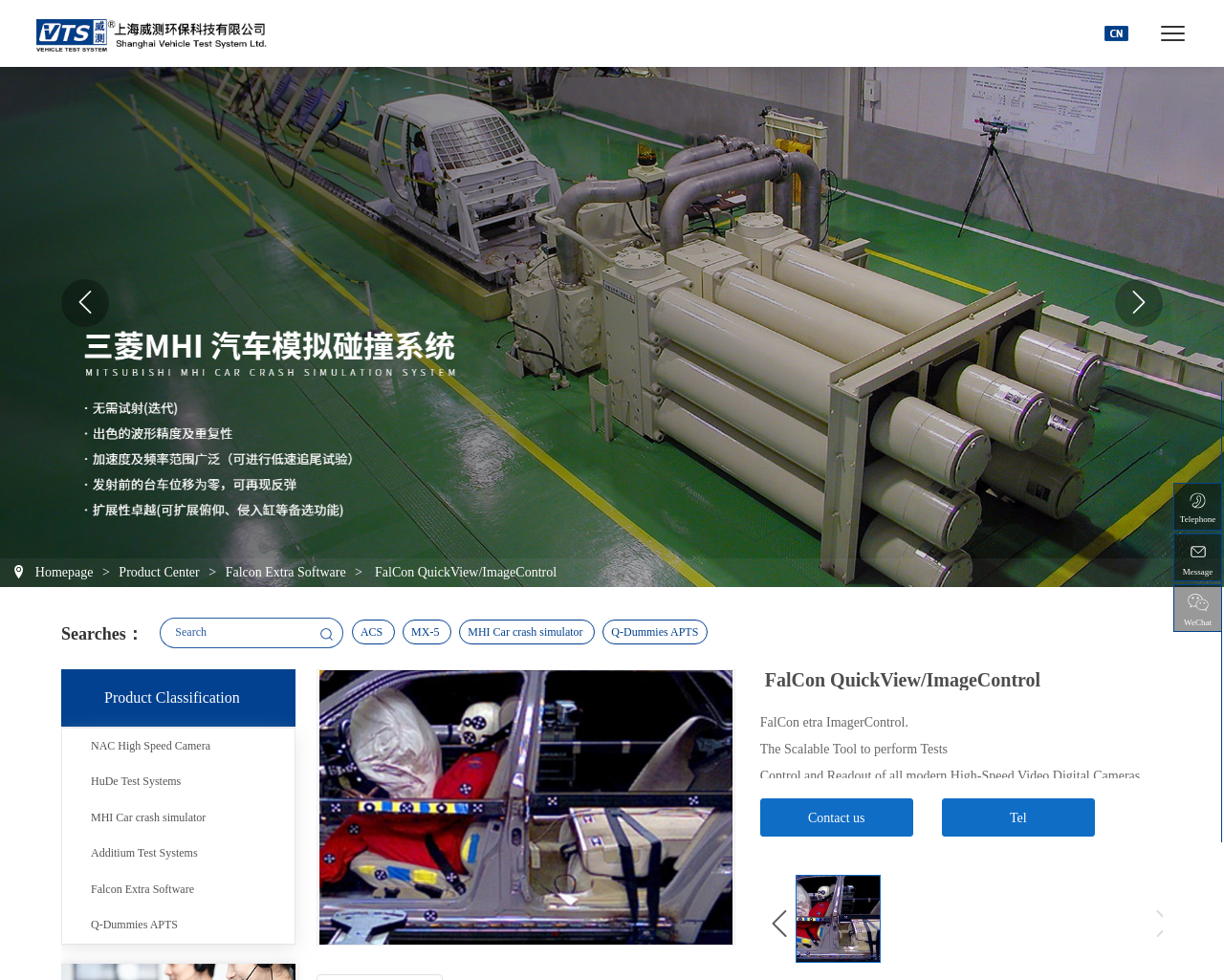Identify and provide the bounding box for the element described by: "NAC High Speed Camera".

[0.074, 0.743, 0.24, 0.78]